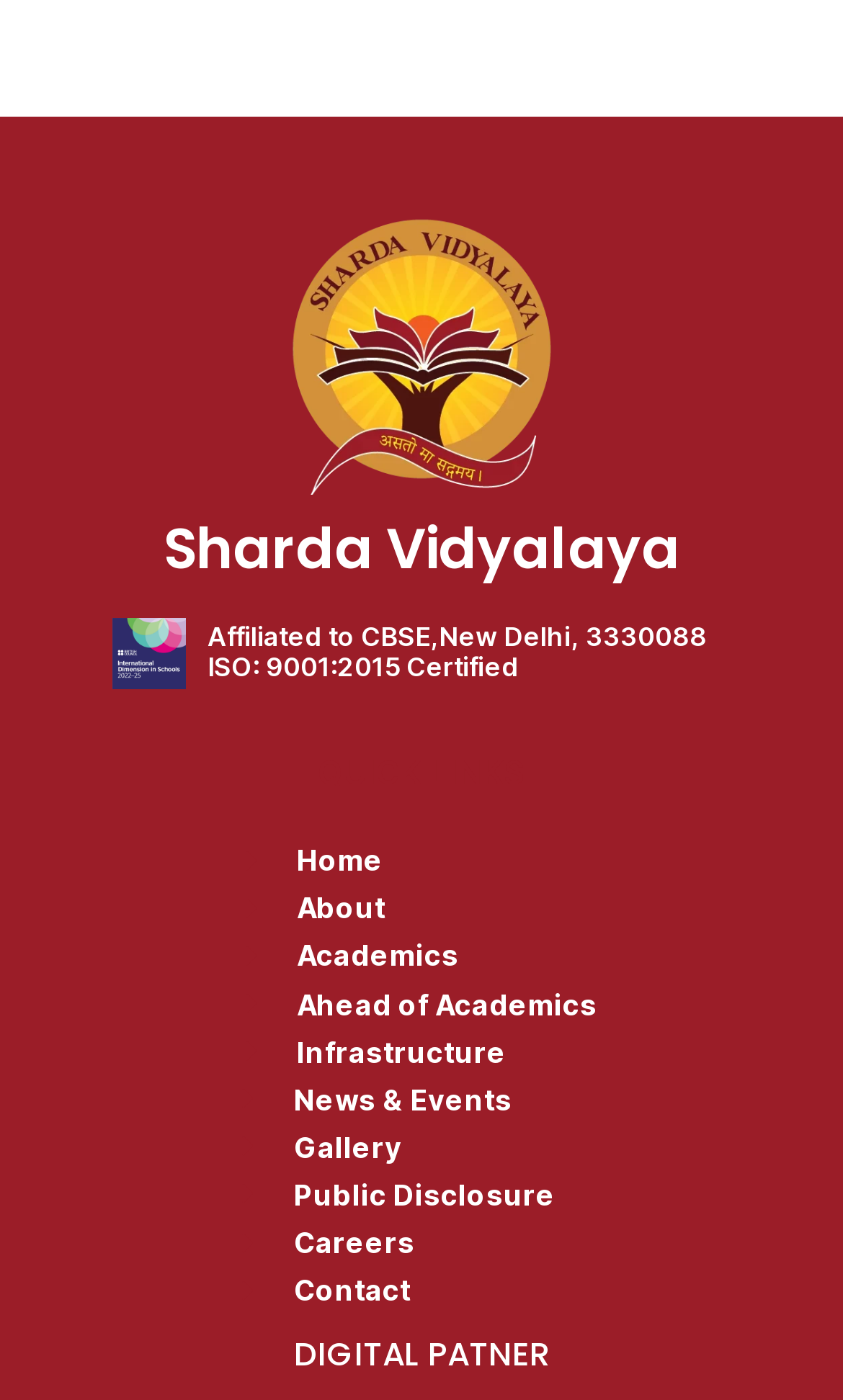Pinpoint the bounding box coordinates of the element that must be clicked to accomplish the following instruction: "go to home page". The coordinates should be in the format of four float numbers between 0 and 1, i.e., [left, top, right, bottom].

[0.291, 0.598, 0.455, 0.632]